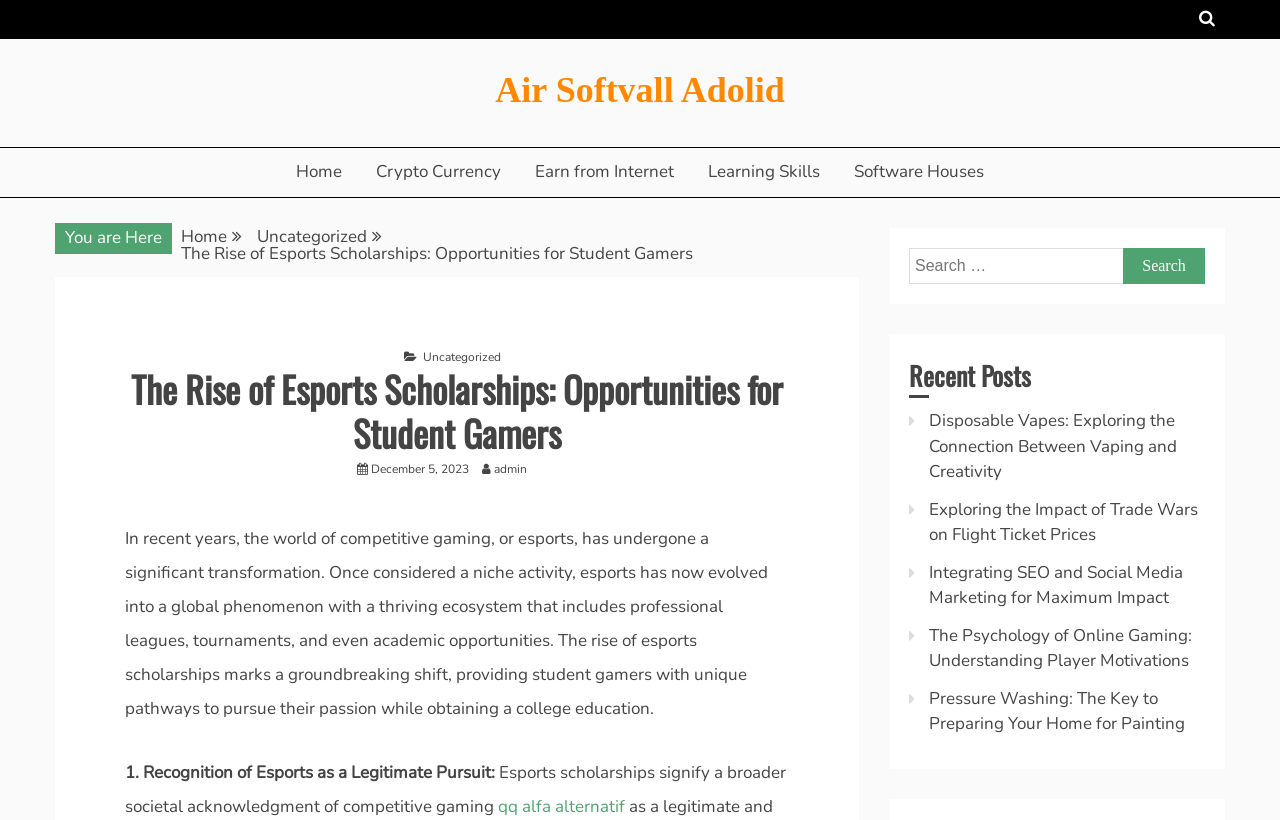Indicate the bounding box coordinates of the clickable region to achieve the following instruction: "Search for something."

[0.71, 0.302, 0.941, 0.346]